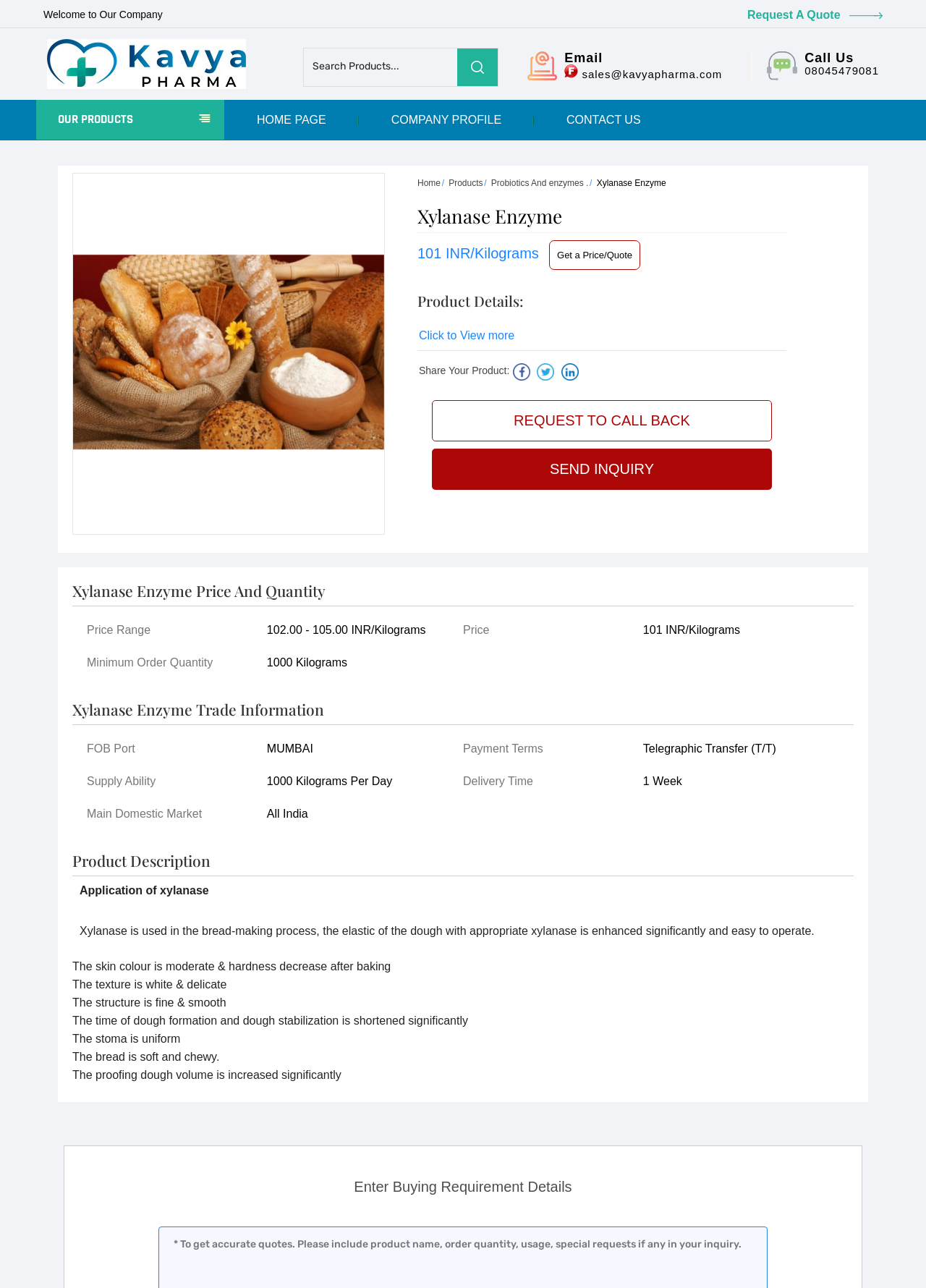Provide a comprehensive description of the webpage.

This webpage is about Xylanase Enzyme offered by Kavya Pharma, a wholesaler, supplier, and trader based in Surat, Gujarat, India. At the top, there is a welcome message and a "Request A Quote" link. Below that, there is a logo of Kavya Pharma, a "Call Us" image, and a phone number. On the right side, there is an "Accepts only Export Inquiries" link and an email address.

In the middle of the page, there is a search bar with a "Search Products..." placeholder text and a submit button. Below the search bar, there are four links: "OUR PRODUCTS", "HOME PAGE", "COMPANY PROFILE", and "CONTACT US".

On the left side, there is a list of links, including "Home", "Products", "Probiotics And enzymes.", and "Xylanase Enzyme". Below that, there is a heading "Xylanase Enzyme" and a price "101 INR/Kilograms". There is also a "Get a Price/Quote" link and a "Product Details:" heading.

The main content of the page is divided into several sections. The first section is "Product Description", which describes the application of xylanase in the bread-making process. The second section is "Xylanase Enzyme Price And Quantity", which lists the price range and minimum order quantity. The third section is "Xylanase Enzyme Trade Information", which provides information about the FOB port, payment terms, supply ability, delivery time, and main domestic market.

At the bottom of the page, there is a "REQUEST TO CALL BACK" link and a "SEND INQUIRY" link. There is also a section to enter buying requirement details.